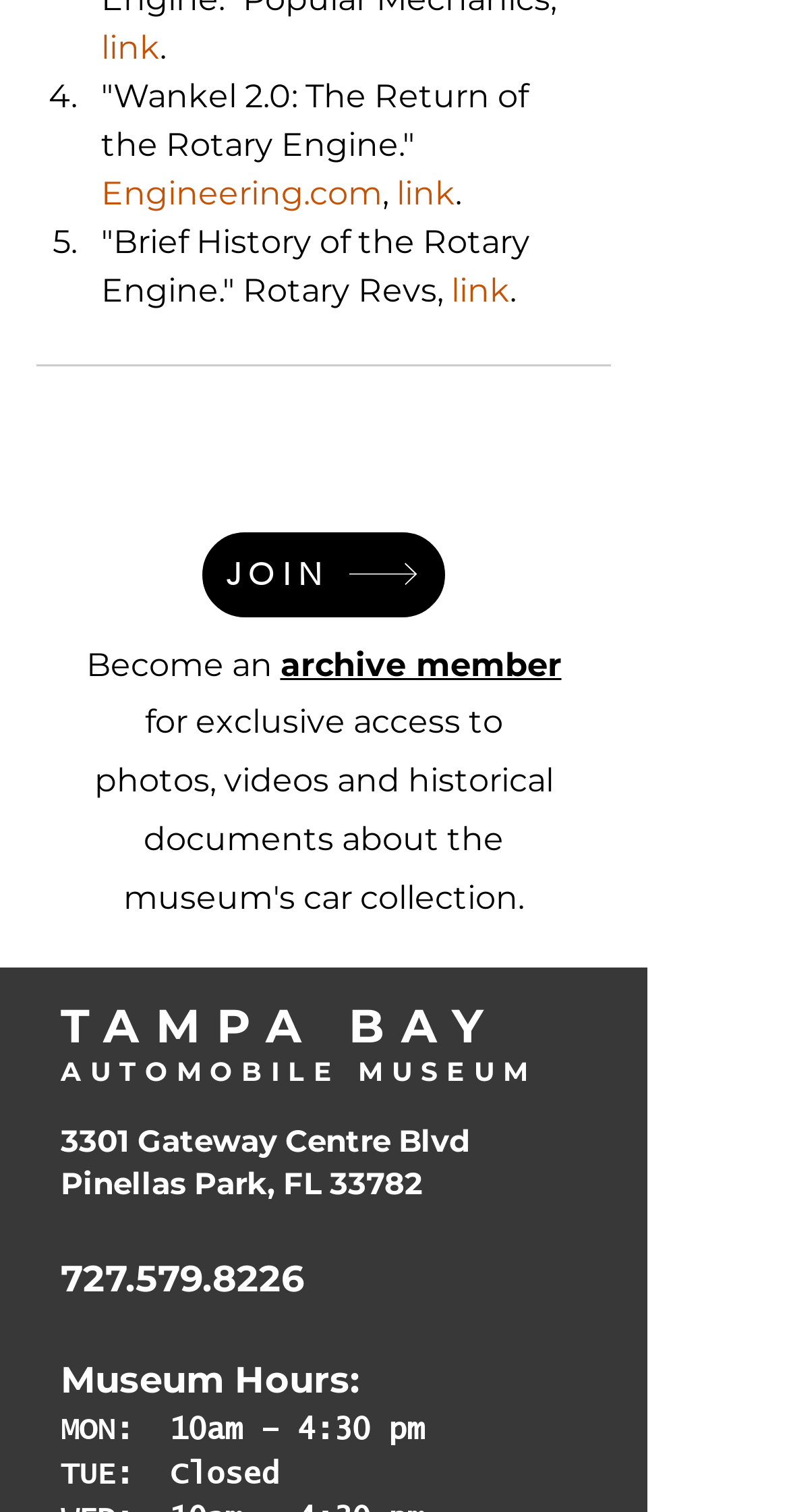What is the museum's phone number?
Respond to the question with a single word or phrase according to the image.

727.579.8226